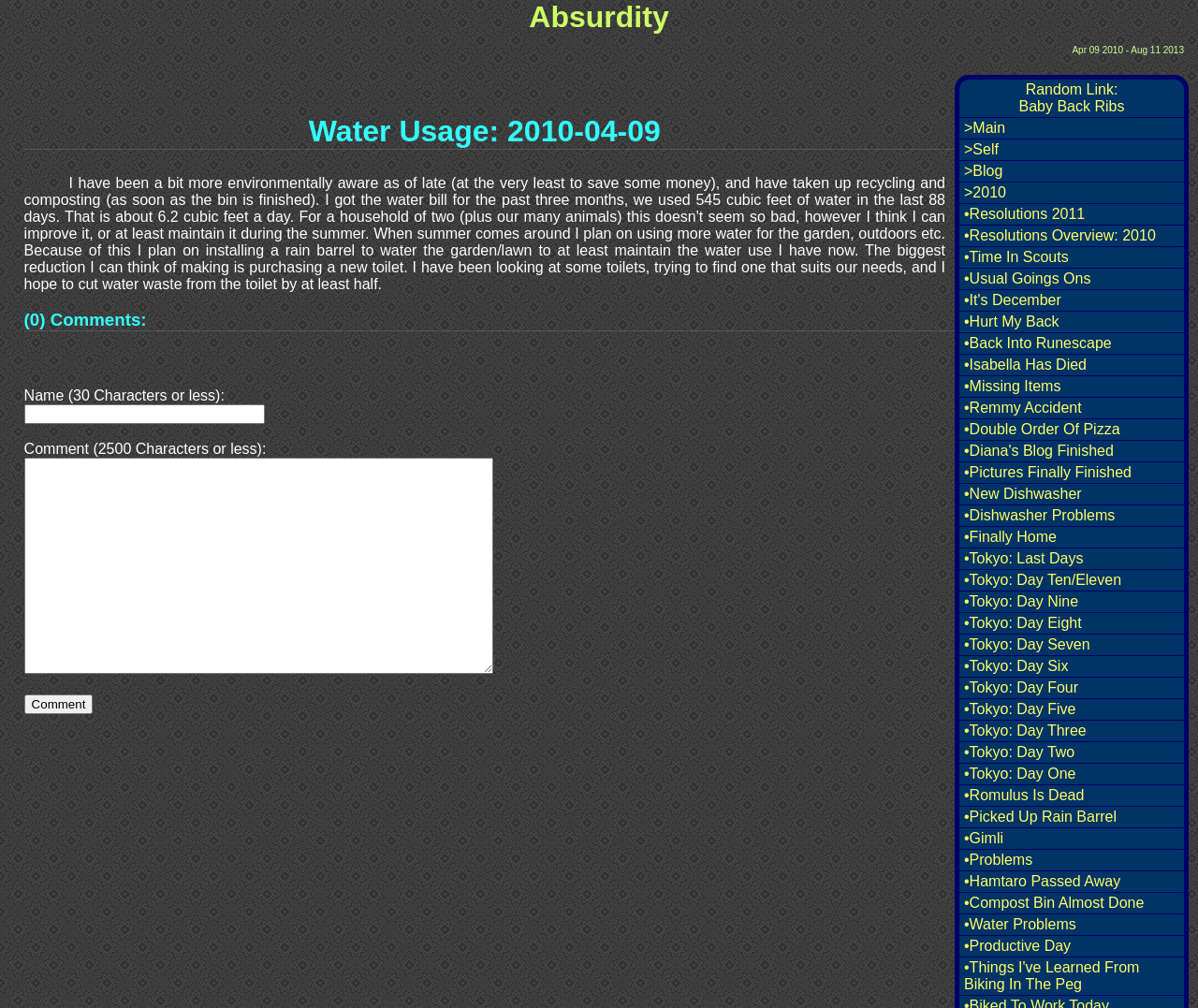What is the time period covered by the blog posts?
Give a thorough and detailed response to the question.

The blog posts listed on the webpage cover a time period from 2010 to 2013, as indicated by the dates in the link titles. The earliest link is from April 9, 2010, and the latest link is from August 11, 2013.